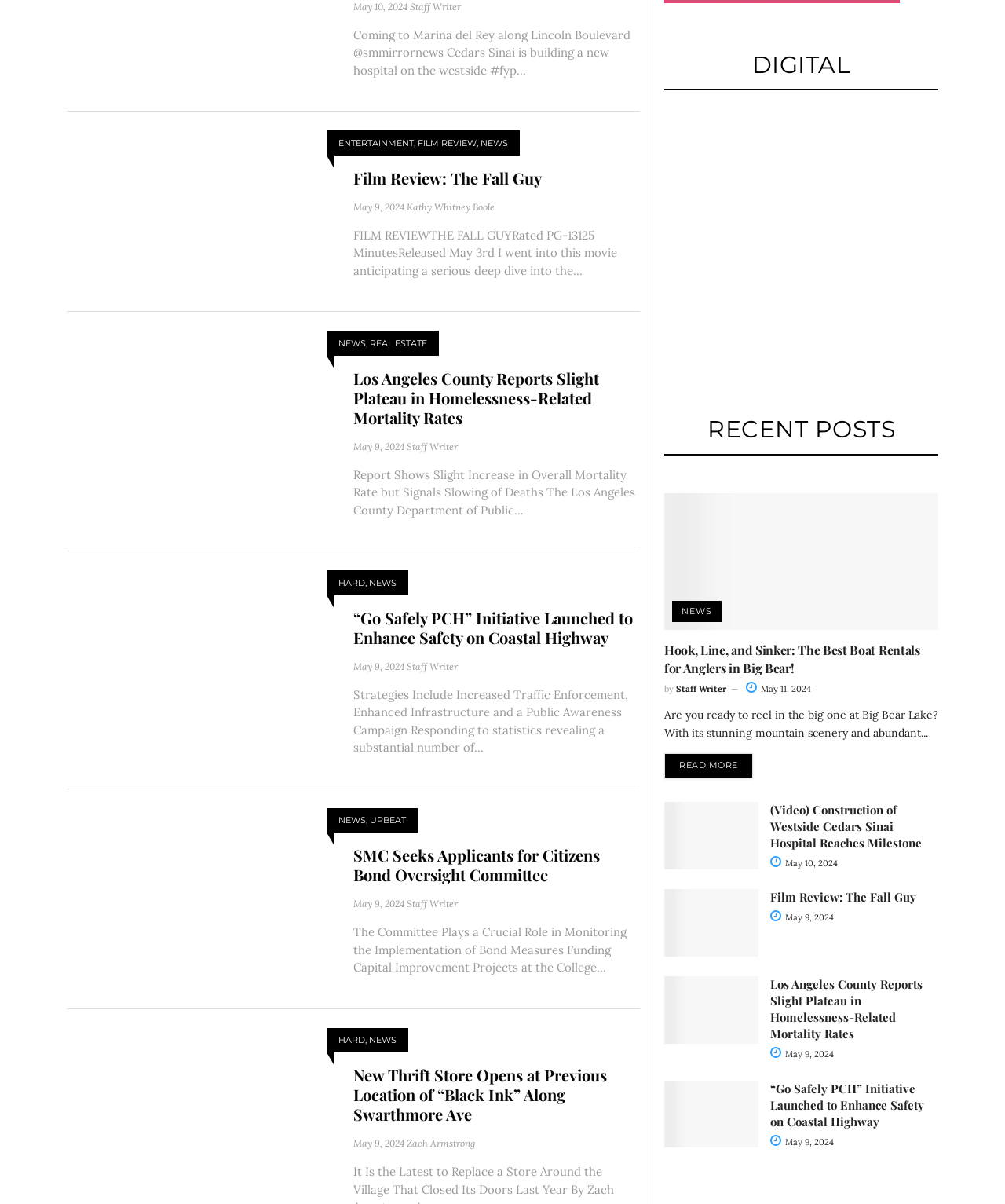What is the name of the hospital being built in Marina del Rey?
Please use the image to deliver a detailed and complete answer.

I found the name of the hospital by looking at the text 'Coming to Marina del Rey along Lincoln Boulevard @smmirrornews Cedars Sinai is building a new hospital on the westside #fyp...' and extracted the name 'Cedars Sinai'.